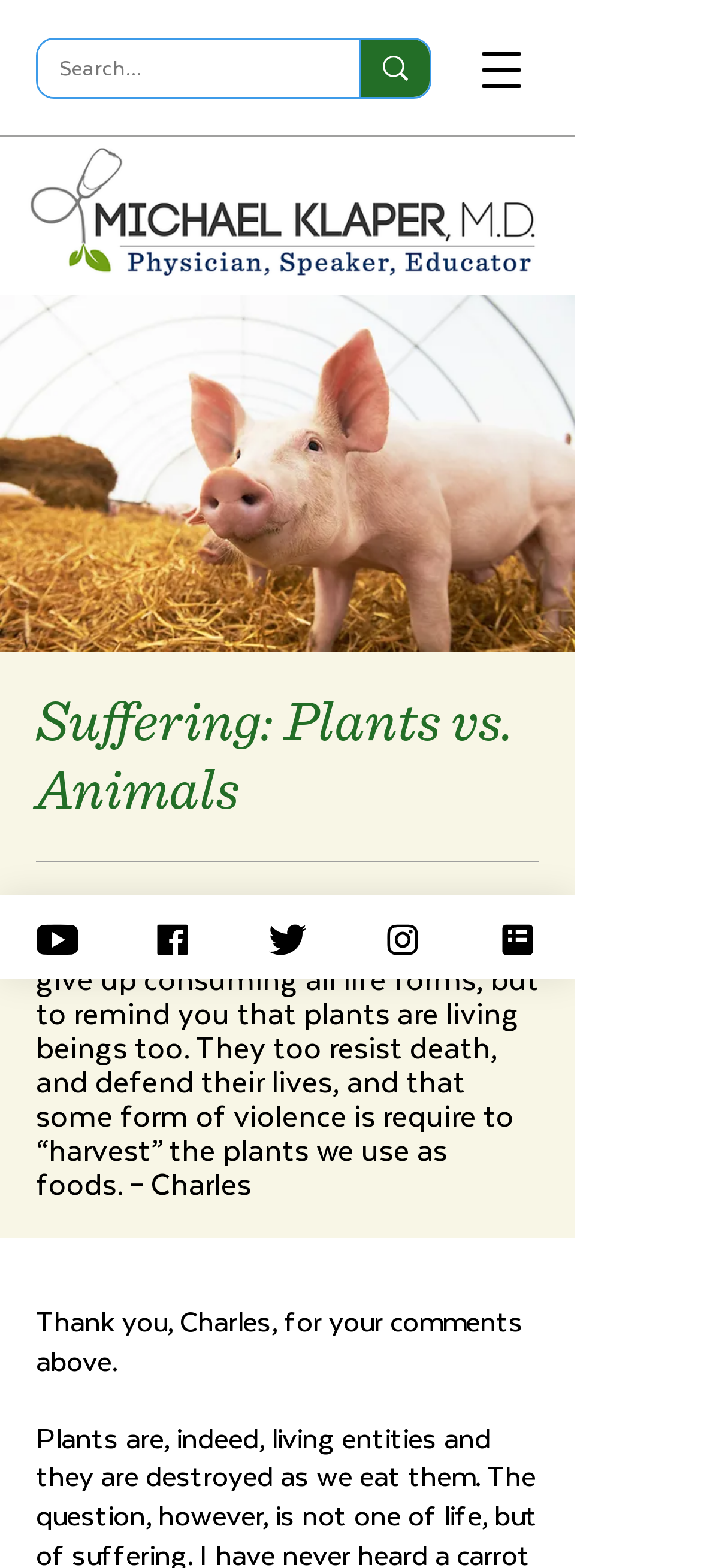Determine the bounding box coordinates of the section I need to click to execute the following instruction: "Visit Dr. Klaper's YouTube channel". Provide the coordinates as four float numbers between 0 and 1, i.e., [left, top, right, bottom].

[0.0, 0.571, 0.164, 0.625]